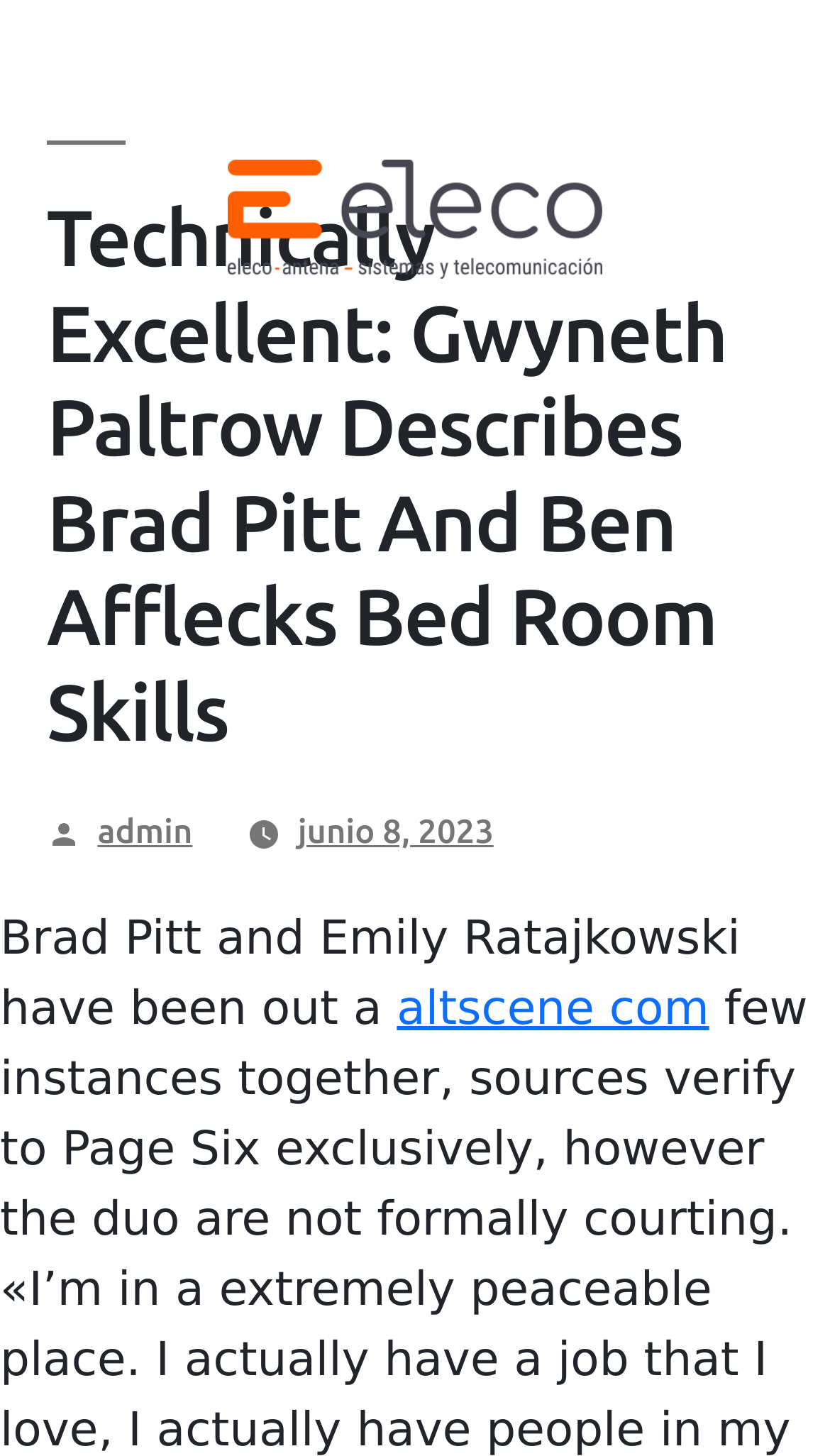Identify the bounding box coordinates for the UI element described as: "junio 8, 2023". The coordinates should be provided as four floats between 0 and 1: [left, top, right, bottom].

[0.359, 0.557, 0.595, 0.584]